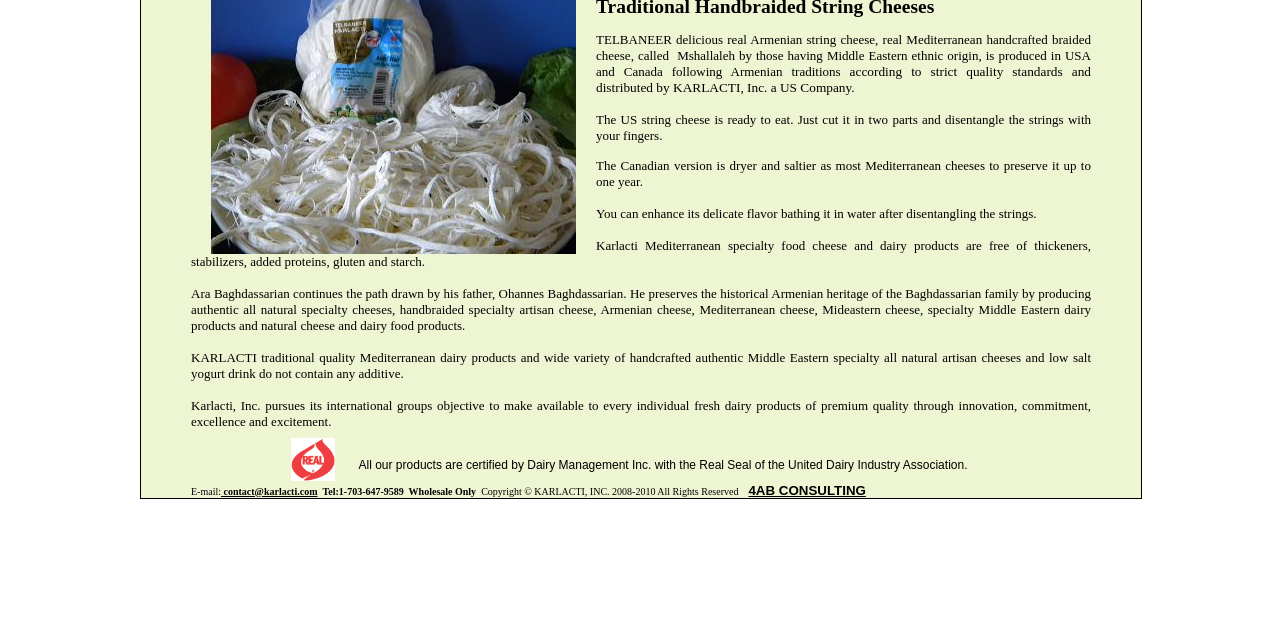Bounding box coordinates are specified in the format (top-left x, top-left y, bottom-right x, bottom-right y). All values are floating point numbers bounded between 0 and 1. Please provide the bounding box coordinate of the region this sentence describes: 4AB CONSULTING

[0.585, 0.752, 0.677, 0.778]